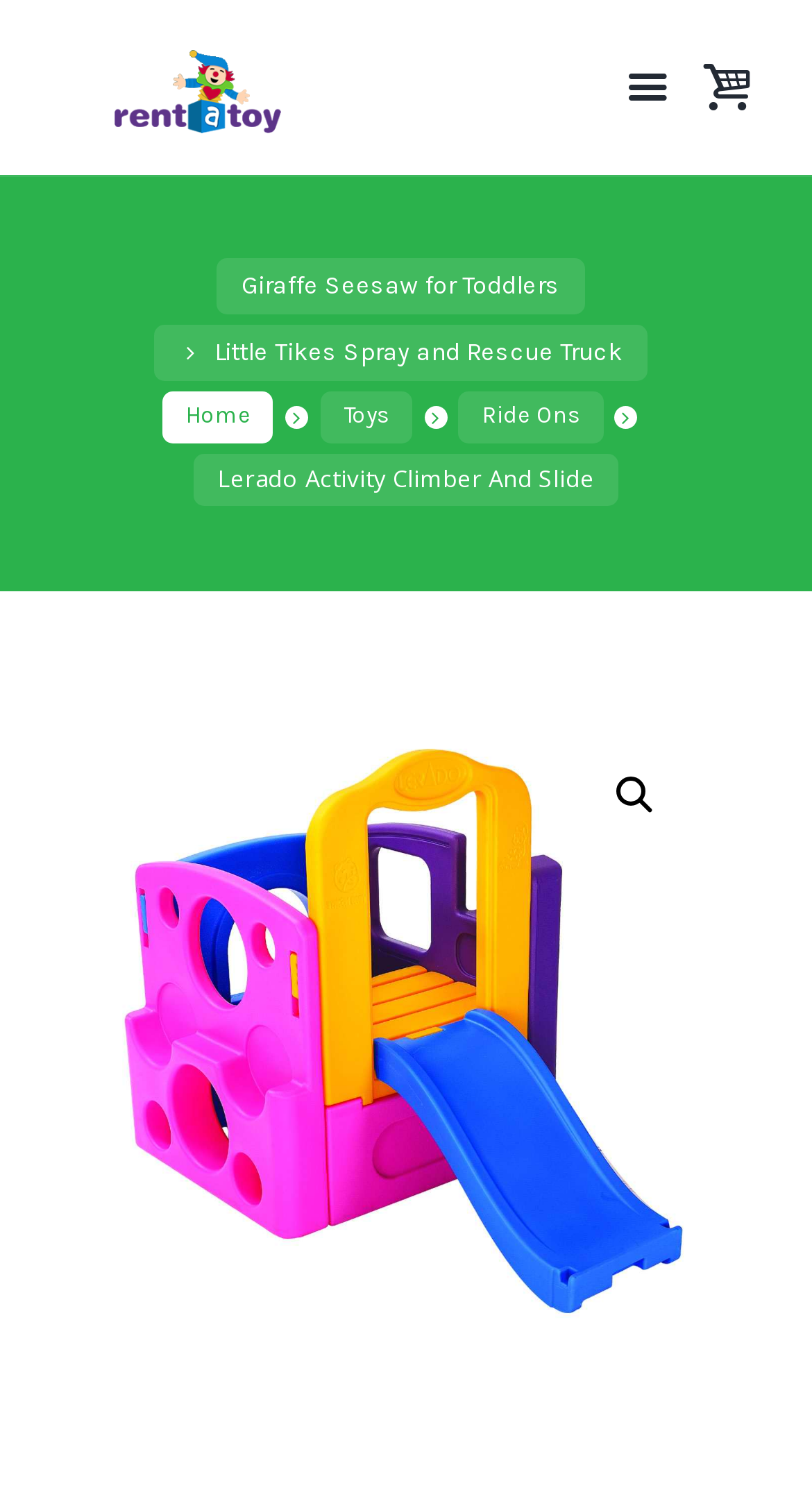From the screenshot, find the bounding box of the UI element matching this description: "title="Lerado Activity Climber and Slide"". Supply the bounding box coordinates in the form [left, top, right, bottom], each a float between 0 and 1.

[0.141, 0.492, 0.859, 0.889]